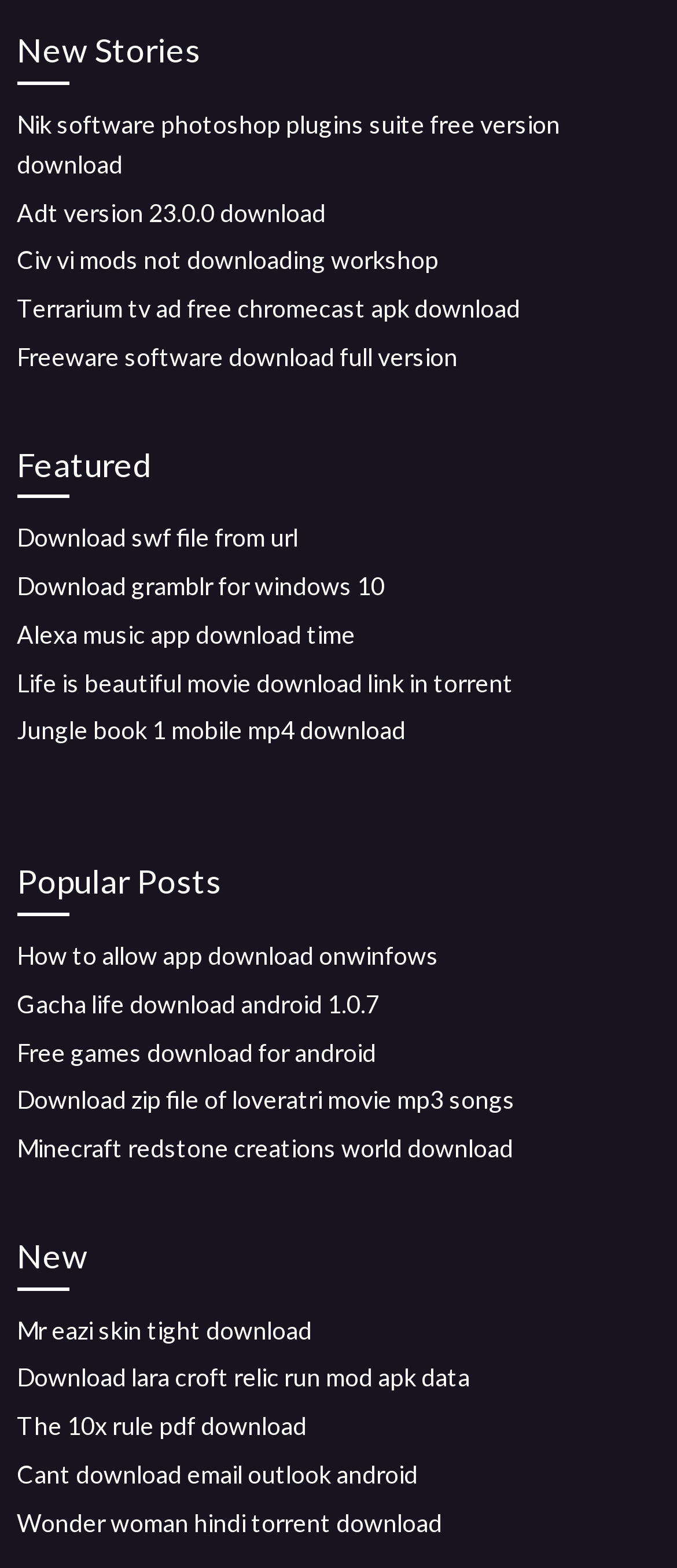Please identify the bounding box coordinates of the region to click in order to complete the given instruction: "Read Popular Posts". The coordinates should be four float numbers between 0 and 1, i.e., [left, top, right, bottom].

[0.025, 0.546, 0.975, 0.584]